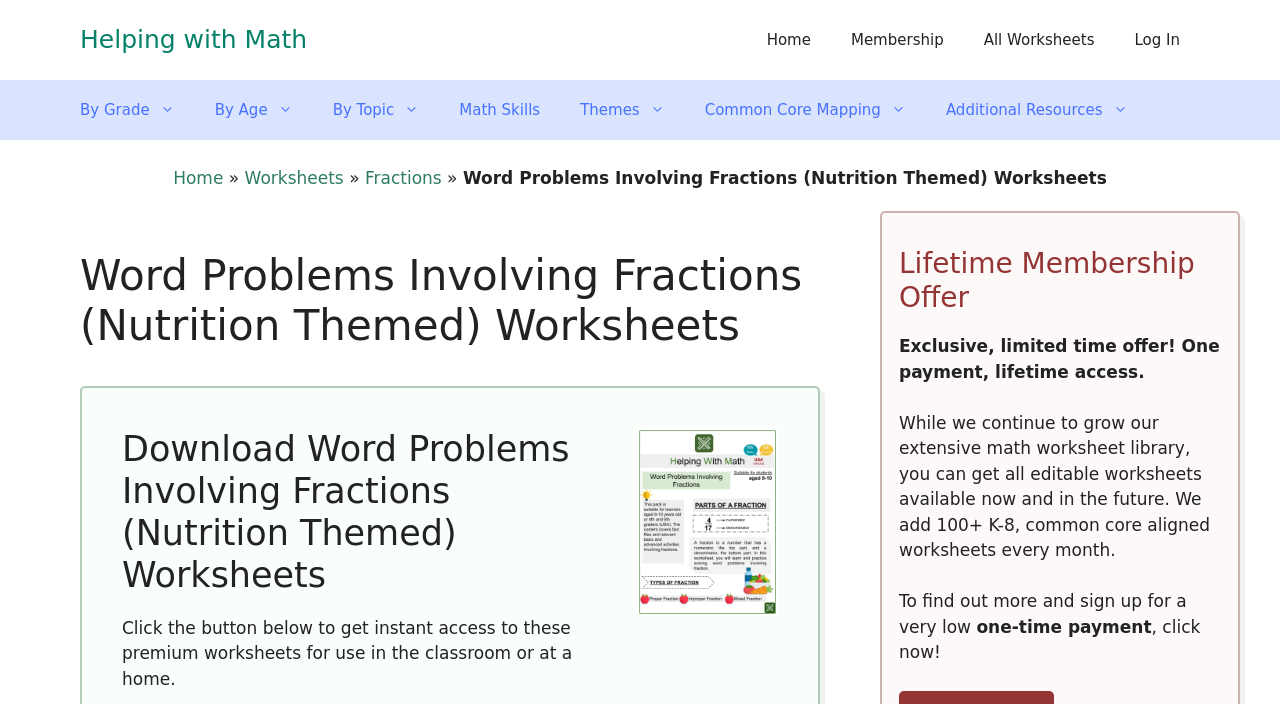Please locate the clickable area by providing the bounding box coordinates to follow this instruction: "Learn more about the 'Lifetime Membership Offer'".

[0.702, 0.351, 0.954, 0.446]